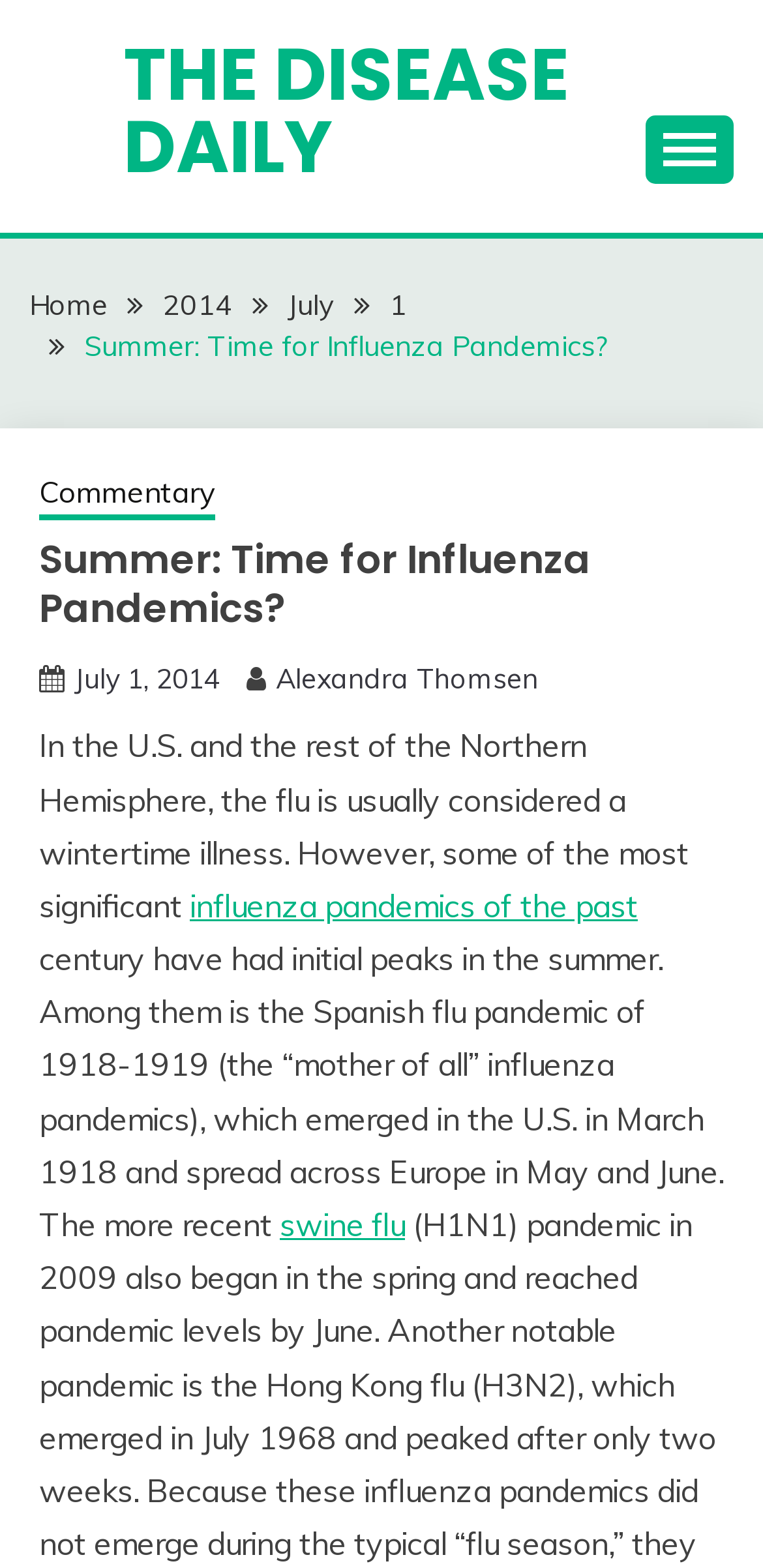Describe all the visual and textual components of the webpage comprehensively.

The webpage is an article titled "Summer: Time for Influenza Pandemics?" from The Disease Daily. At the top, there is a link to "THE DISEASE DAILY" on the left and a button to expand the primary menu on the right. Below this, there is a navigation section with breadcrumbs, which includes links to "Home", "2014", "July", "1", and the current article title. 

To the right of the breadcrumbs, there is a link to "Commentary". The main article title "Summer: Time for Influenza Pandemics?" is displayed prominently below the navigation section. The article's metadata, including the date "July 1, 2014" and the author "Alexandra Thomsen", is displayed below the title.

The article's content starts with a paragraph of text that discusses how the flu is typically considered a wintertime illness in the U.S. and the Northern Hemisphere, but some significant influenza pandemics of the past have had initial peaks in the summer. The text includes links to related topics, such as "influenza pandemics of the past" and "swine flu".